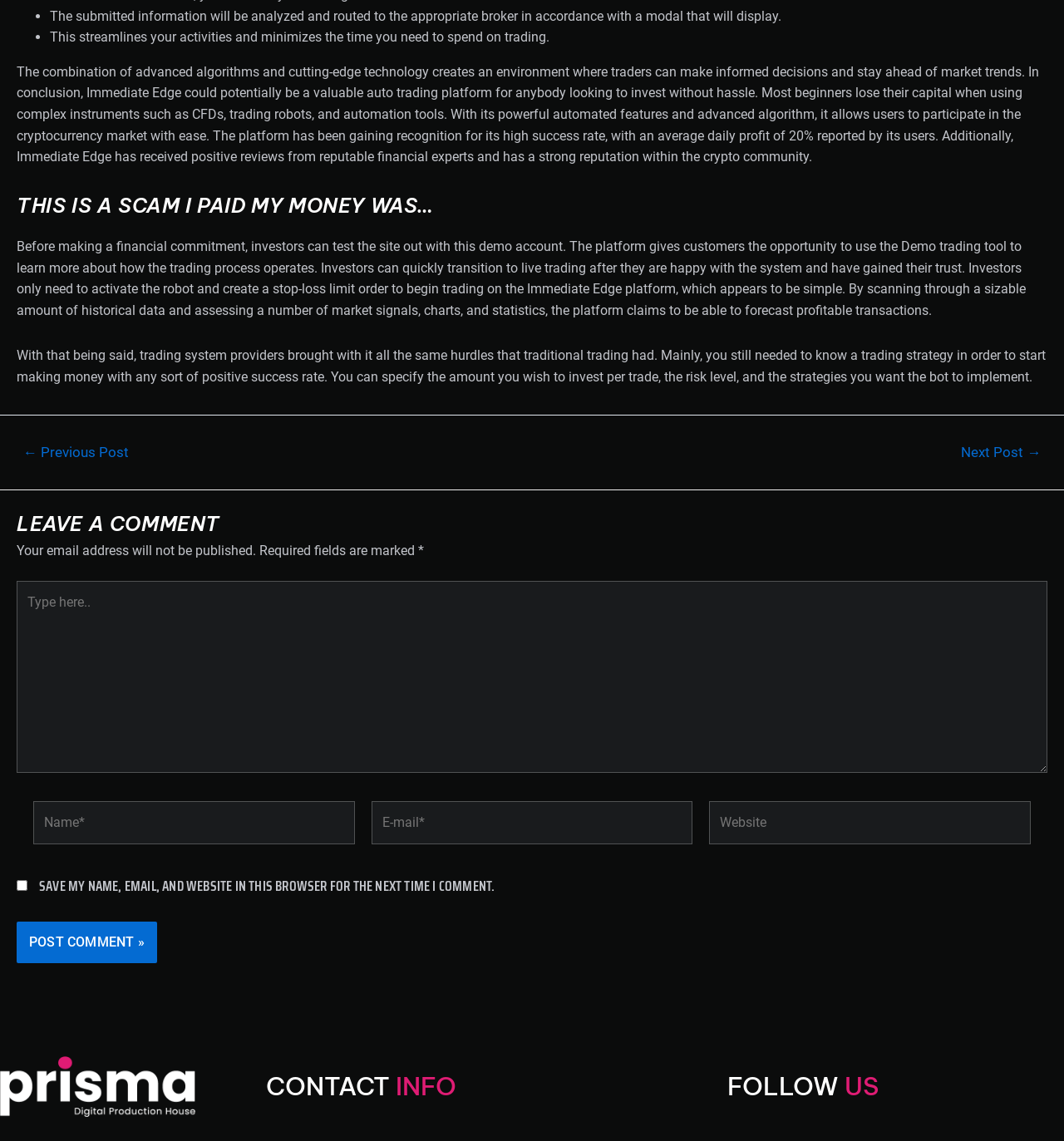Analyze the image and answer the question with as much detail as possible: 
What can investors do before making a financial commitment?

According to the text, investors can test the site out with a demo account before making a financial commitment, which allows them to learn more about how the trading process operates and gain trust in the system.